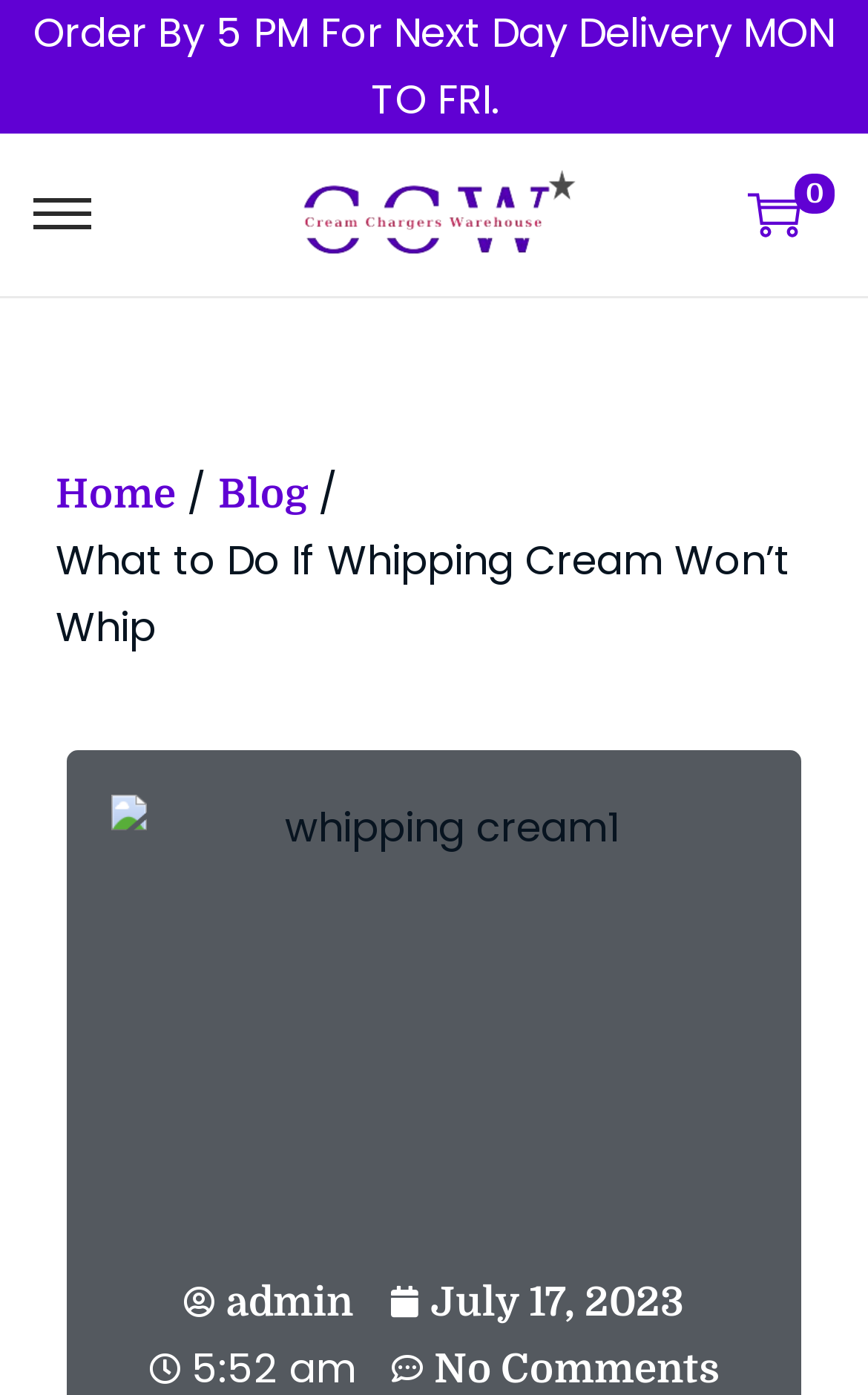What is the current page?
Refer to the image and provide a one-word or short phrase answer.

What to Do If Whipping Cream Won’t Whip